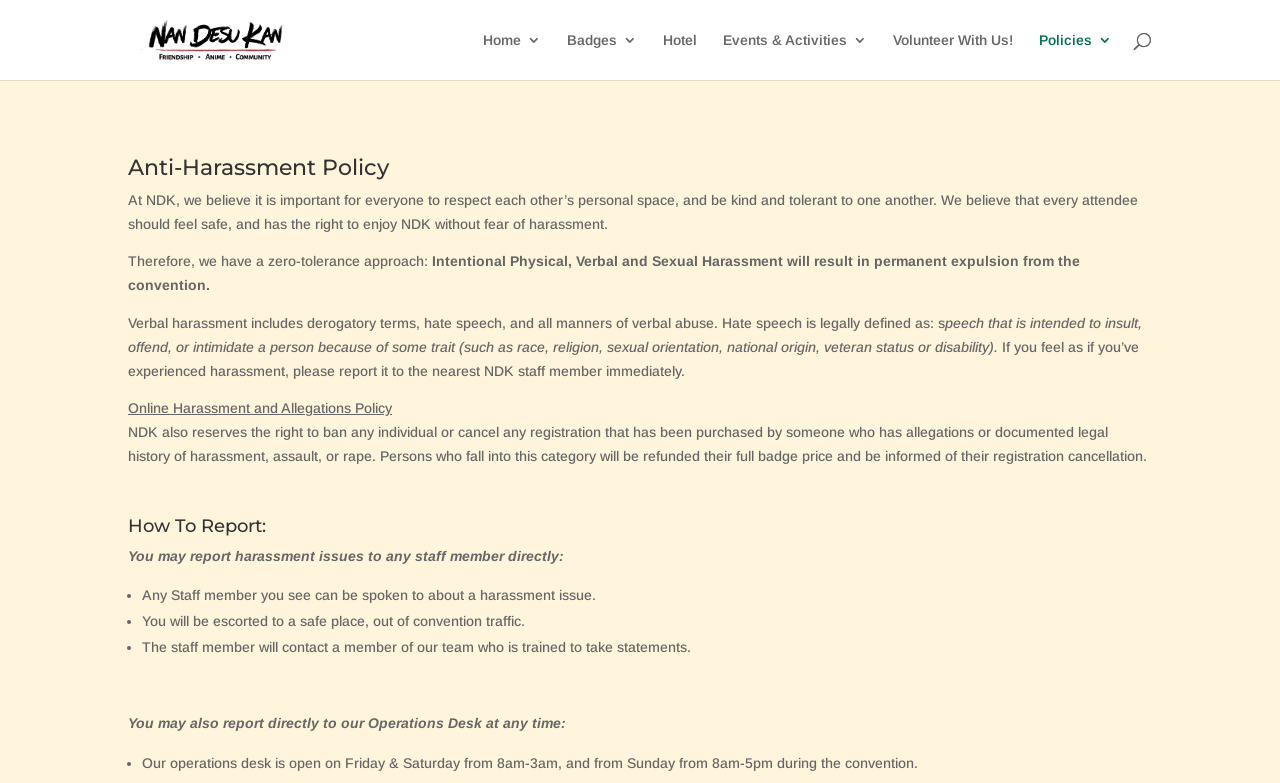Please give a succinct answer using a single word or phrase:
What happens if you have allegations of harassment?

Registration cancellation